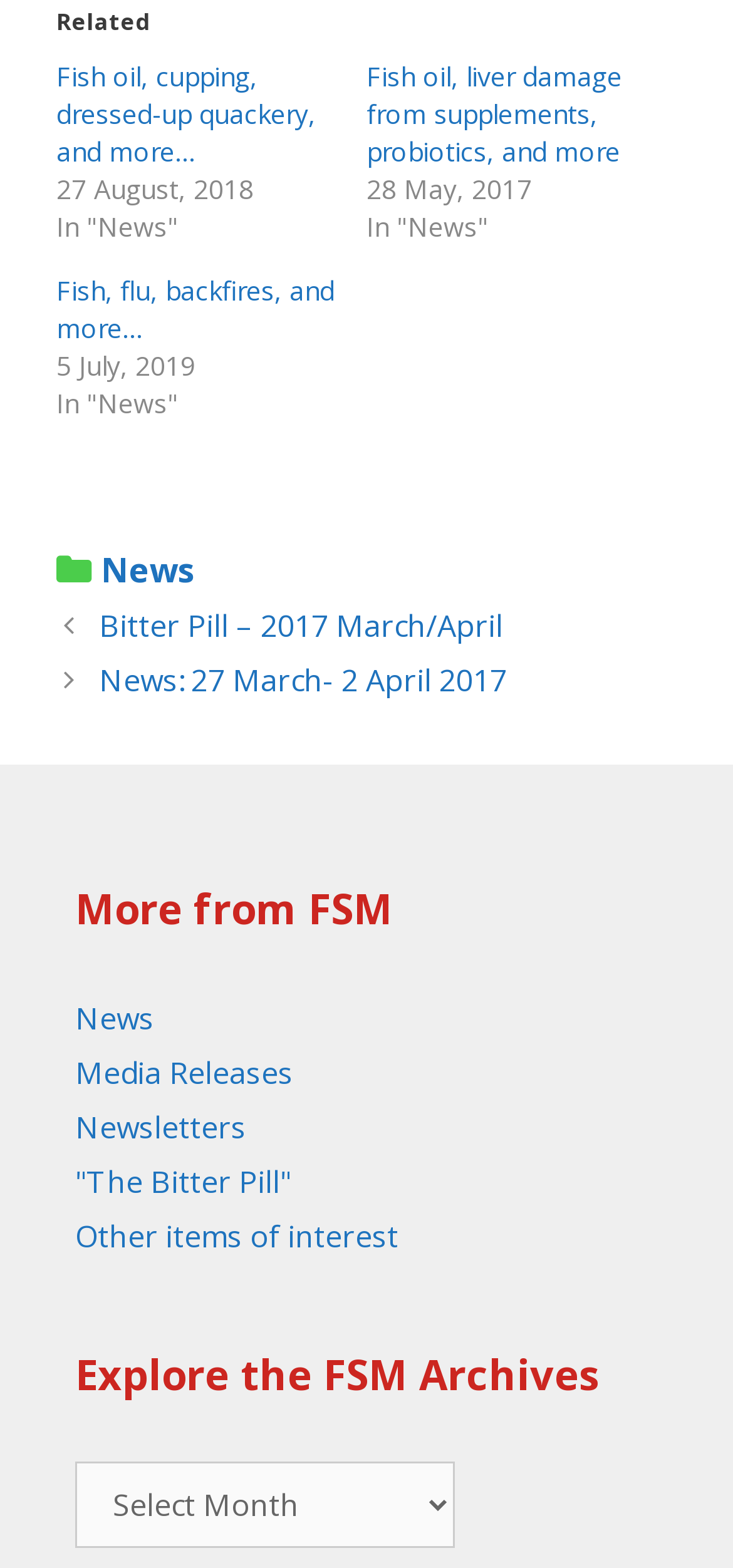Locate the bounding box coordinates of the clickable region to complete the following instruction: "View post 'Fish oil, cupping, dressed-up quackery, and more…'."

[0.077, 0.037, 0.431, 0.108]